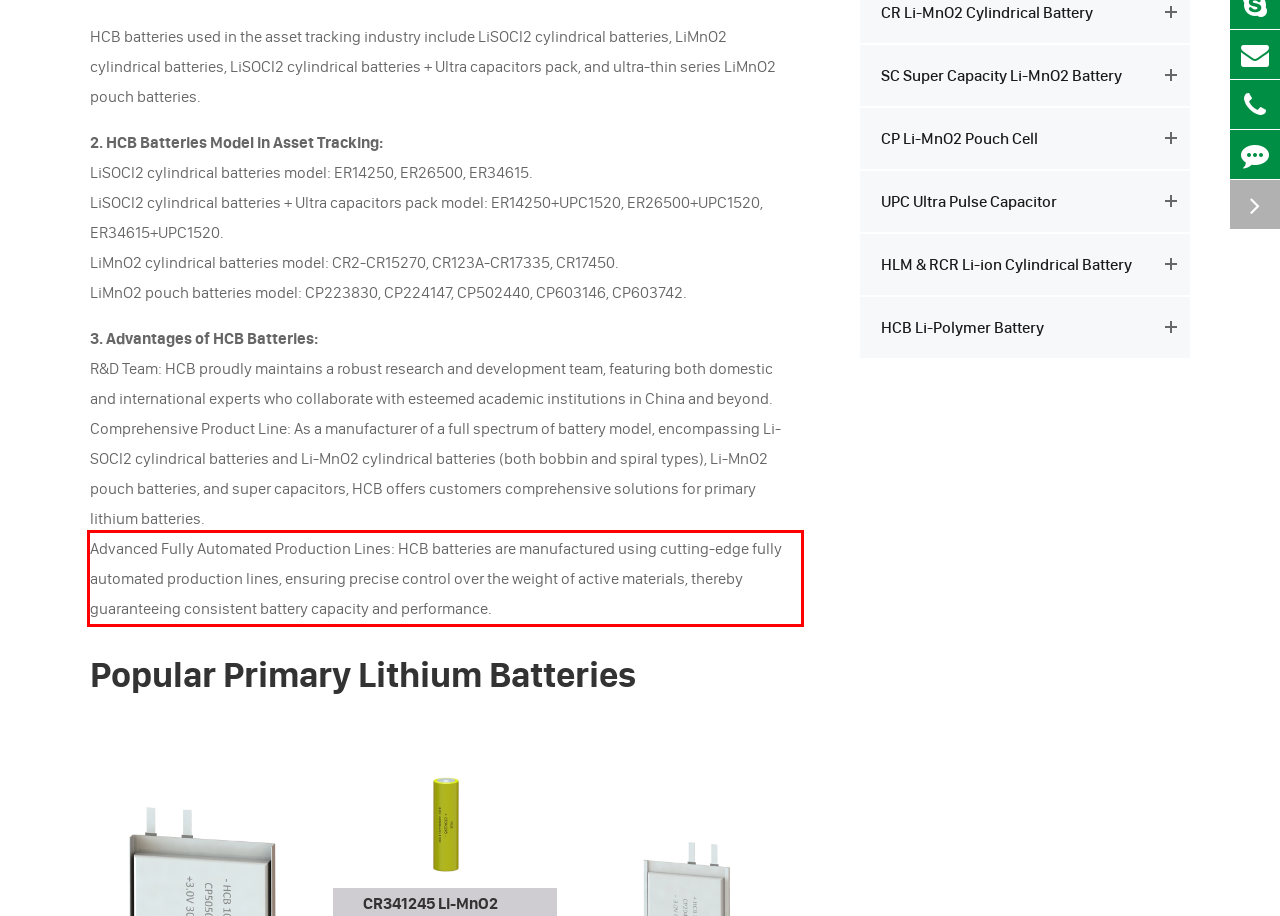Inspect the webpage screenshot that has a red bounding box and use OCR technology to read and display the text inside the red bounding box.

Advanced Fully Automated Production Lines: HCB batteries are manufactured using cutting-edge fully automated production lines, ensuring precise control over the weight of active materials, thereby guaranteeing consistent battery capacity and performance.